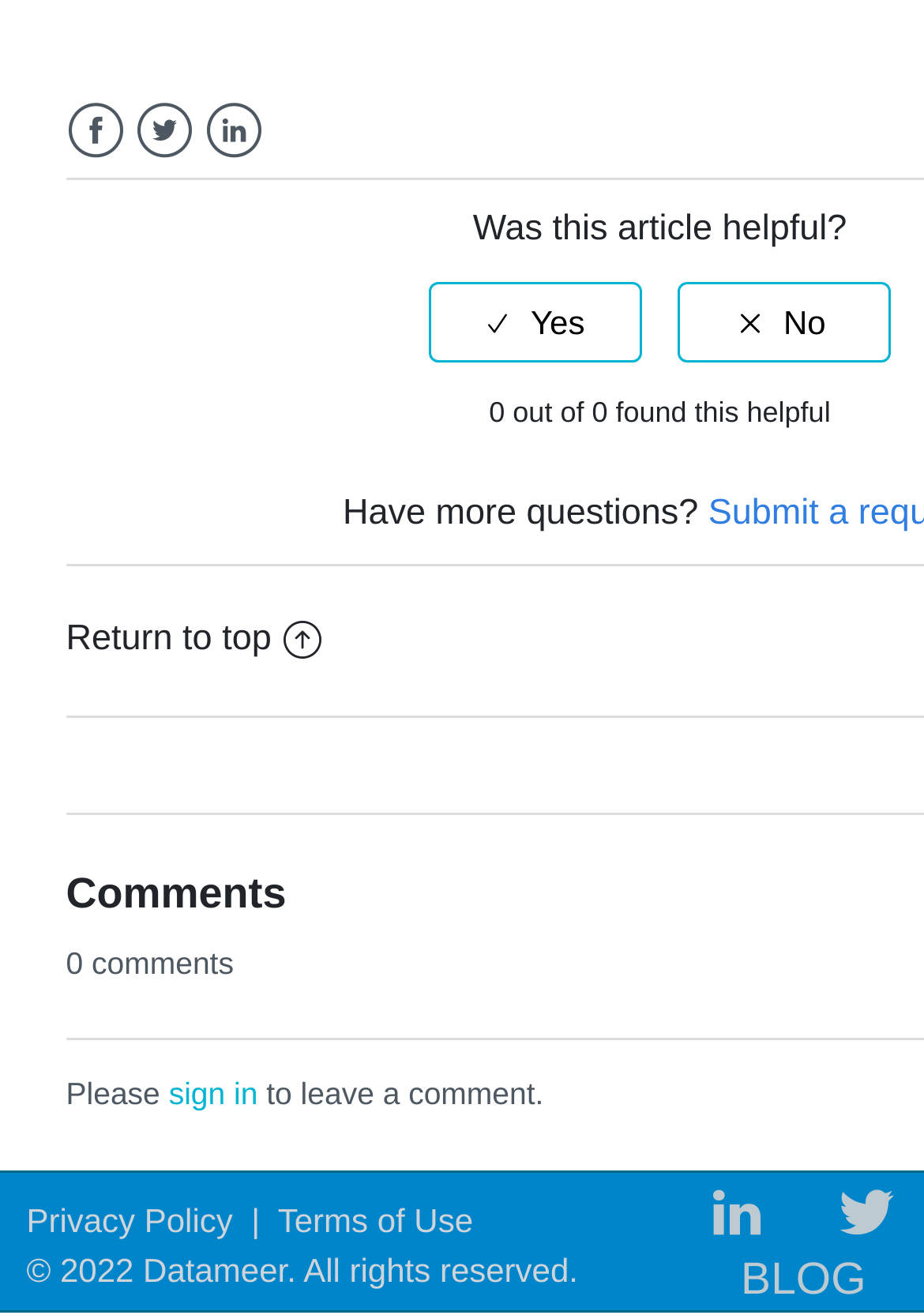What is the current rating of the article?
Provide a short answer using one word or a brief phrase based on the image.

0 out of 0